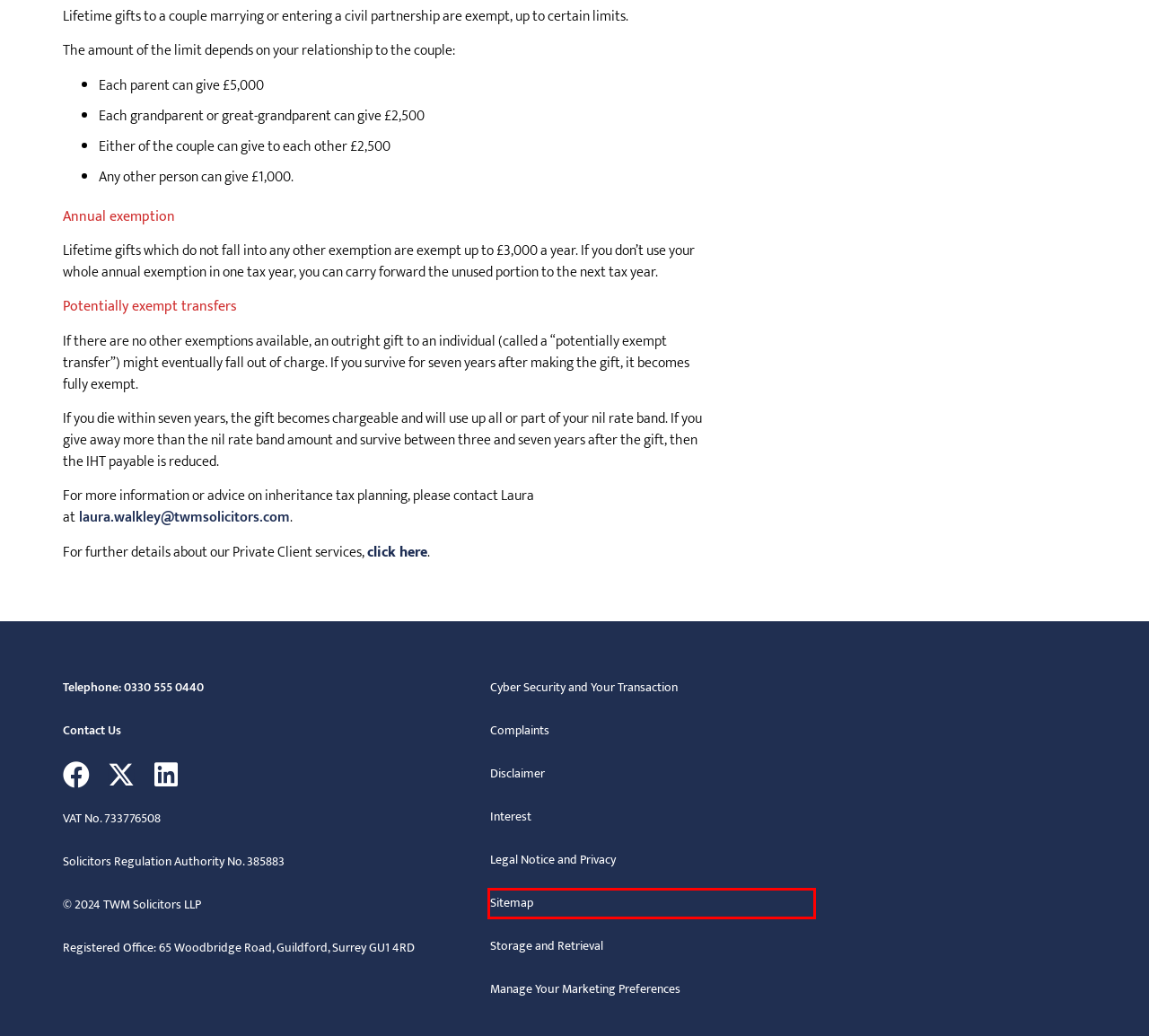With the provided screenshot showing a webpage and a red bounding box, determine which webpage description best fits the new page that appears after clicking the element inside the red box. Here are the options:
A. Legal Notice and Privacy | TWM Solicitors
B. Disclaimer | TWM Solicitors
C. Wills, Probate and Powers of Attorney Solicitors | Estate Planning | TWM Solicitors
D. Sitemap | TWM Solicitors
E. Storage and Retrieval | TWM Solicitors
F. Complaints | TWM Solicitors
G. Cyber Security and Your Transaction | TWM Solicitors
H. Interest | TWM Solicitors LLP

D